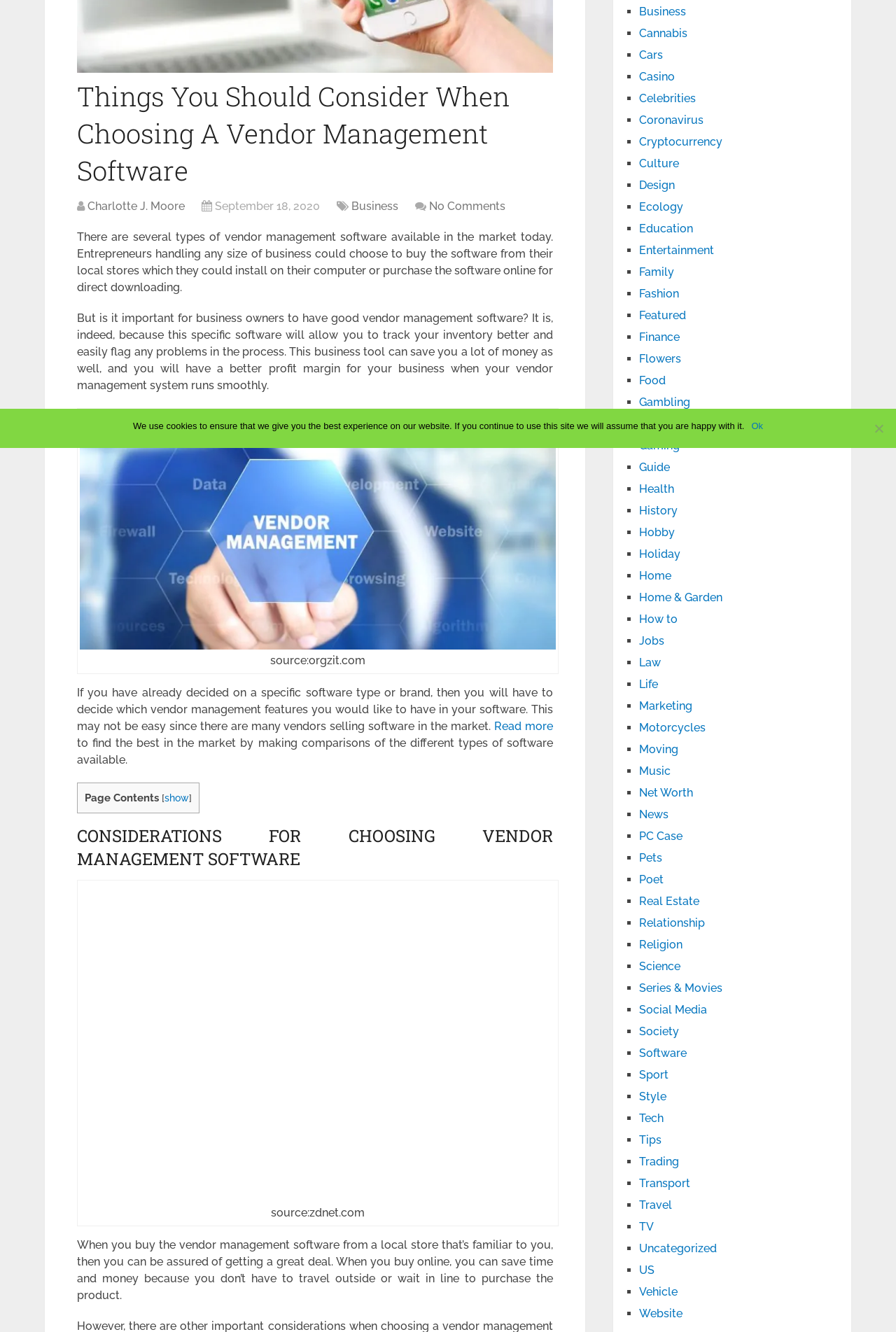Determine the bounding box for the UI element described here: "No Comments".

[0.479, 0.15, 0.564, 0.16]